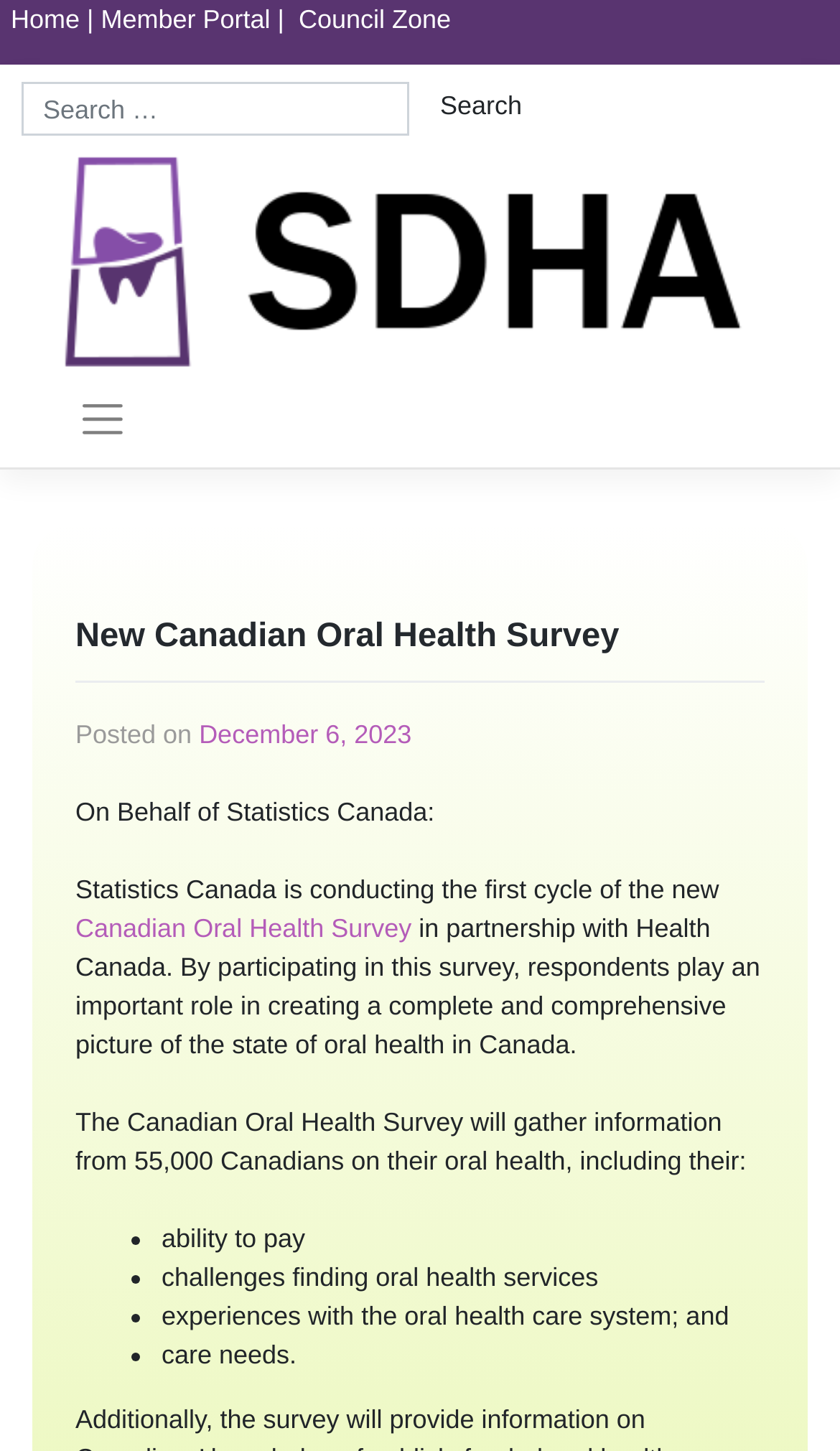How many list markers are there?
Using the visual information, reply with a single word or short phrase.

3